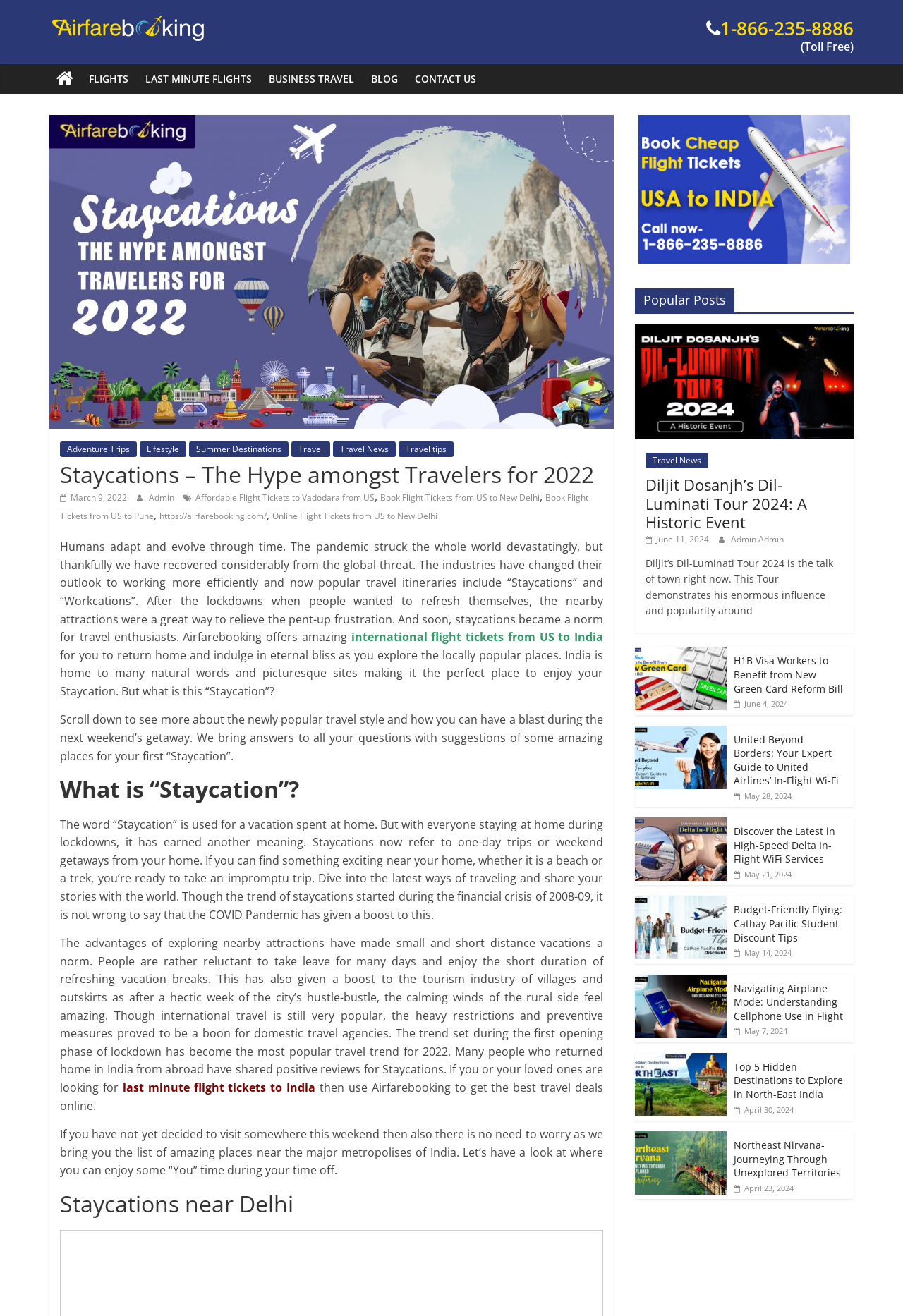Find the bounding box coordinates for the element that must be clicked to complete the instruction: "Explore cheap flight tickets to India". The coordinates should be four float numbers between 0 and 1, indicated as [left, top, right, bottom].

[0.703, 0.087, 0.945, 0.201]